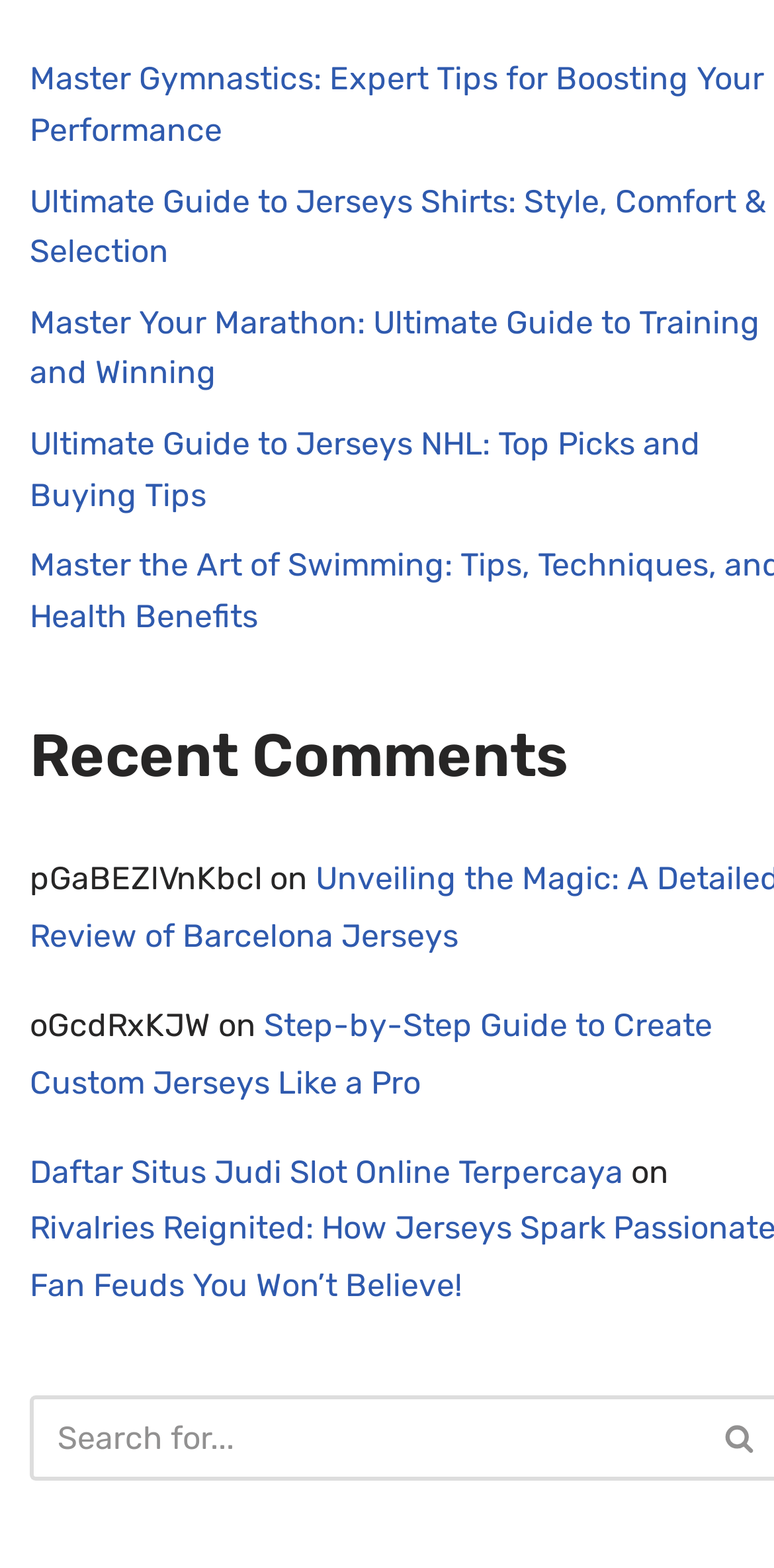Answer the question in a single word or phrase:
How many links are on the webpage?

6